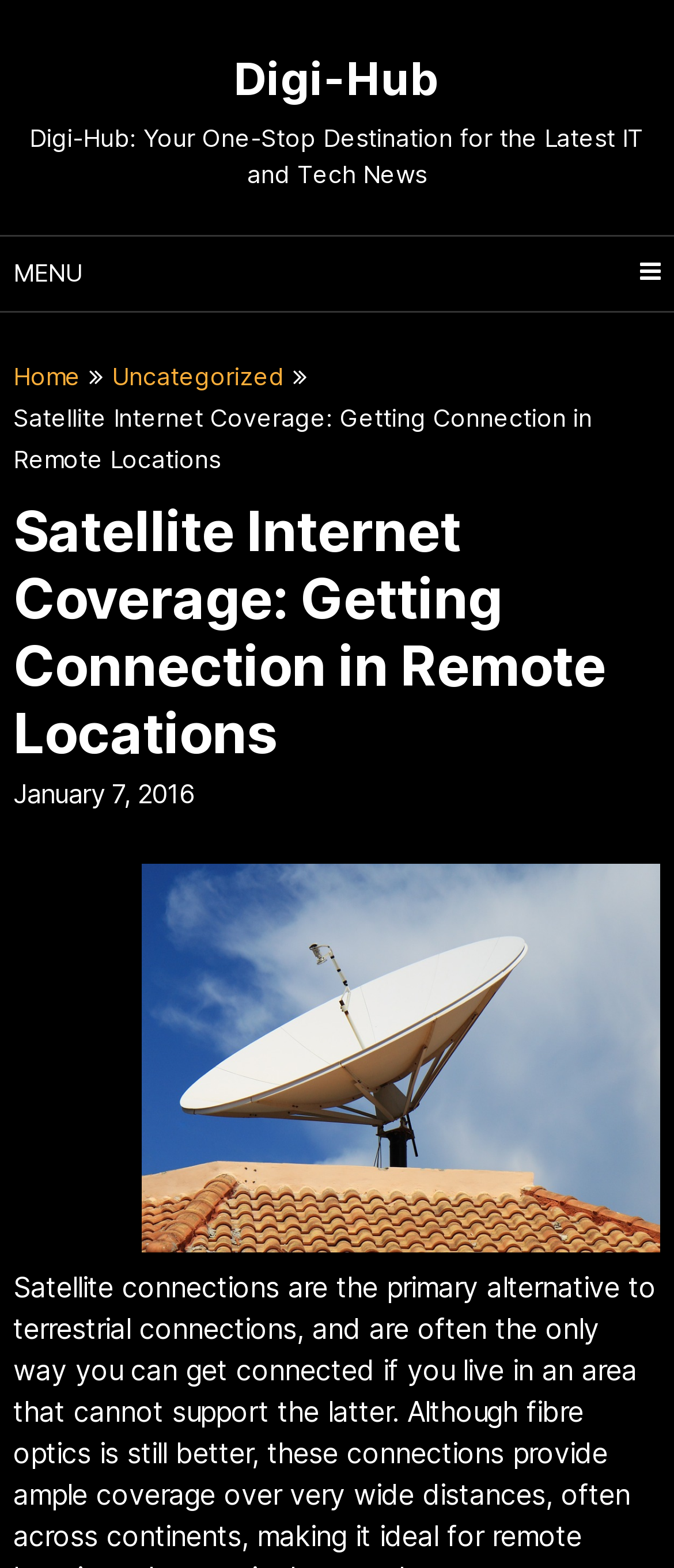Give a one-word or short phrase answer to the question: 
What is the title of the article?

Satellite Internet Coverage: Getting Connection in Remote Locations